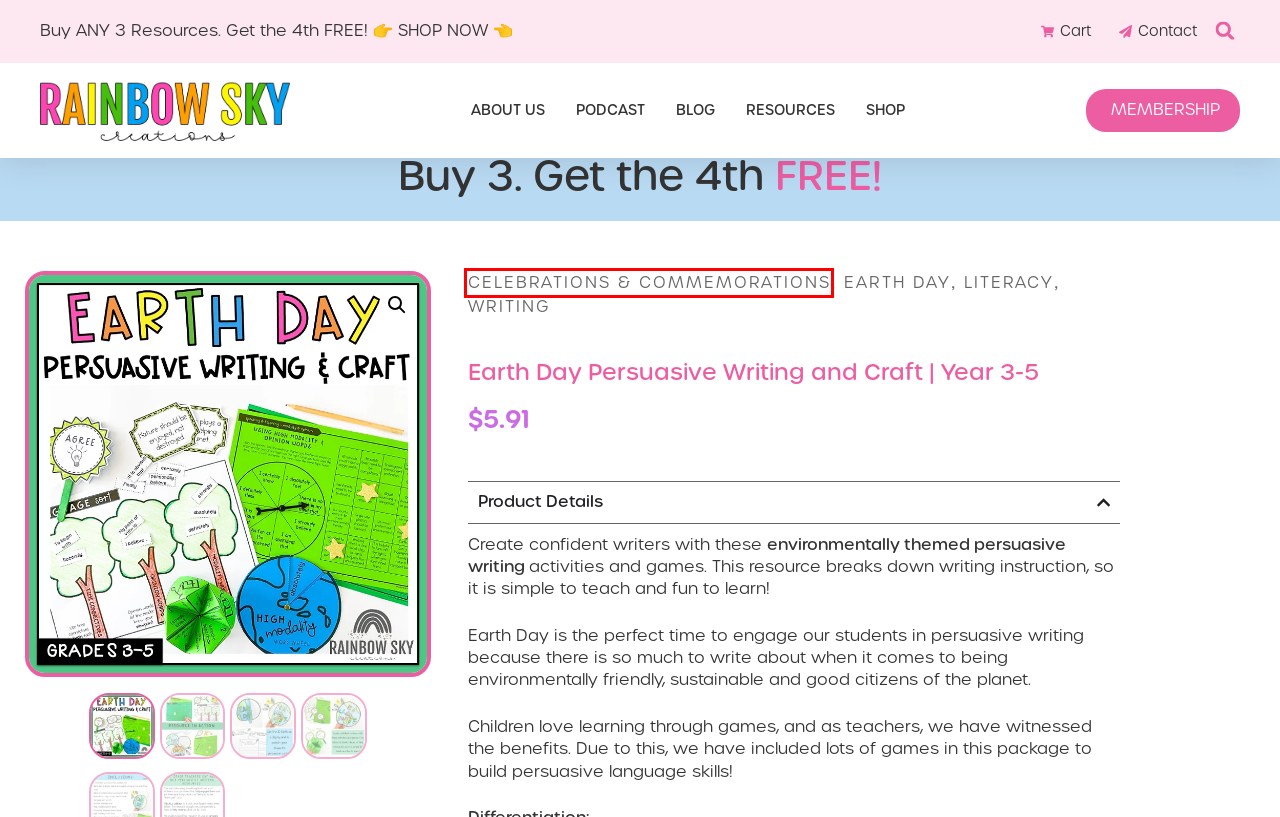You have been given a screenshot of a webpage, where a red bounding box surrounds a UI element. Identify the best matching webpage description for the page that loads after the element in the bounding box is clicked. Options include:
A. Celebrations & Commemorations Archives - Rainbow Sky Creations
B. TYFY Membership Access All Year
C. Writing Archives - Rainbow Sky Creations
D. Contact Us - Australian Primary Teachers
E. Podcast
F. Cart
G. Amazing Teaching Strategies And Ideas For Primary Teachers
H. Literacy Archives - Rainbow Sky Creations

A